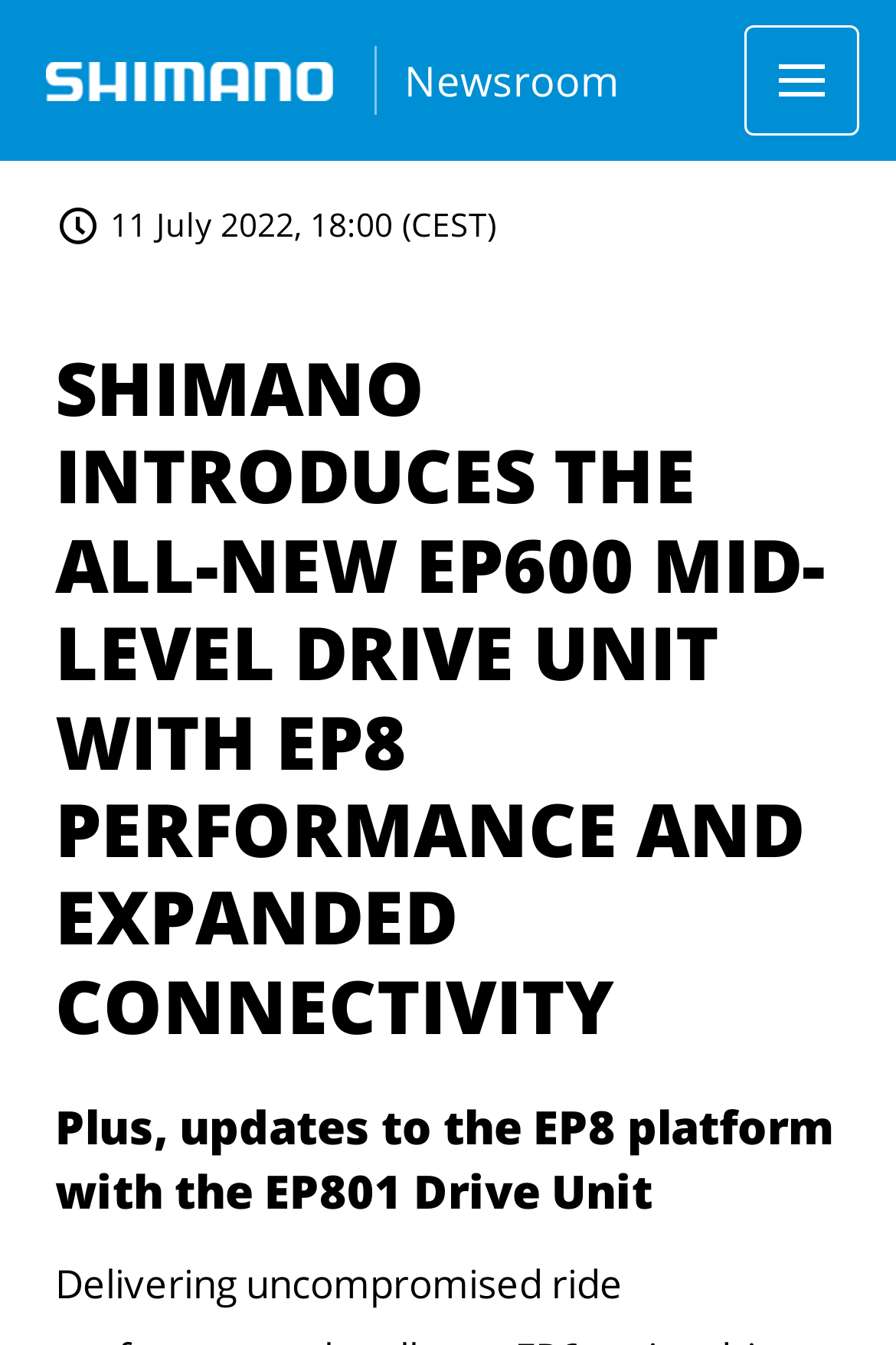Give a one-word or short phrase answer to this question: 
Is there a time element on the webpage?

Yes